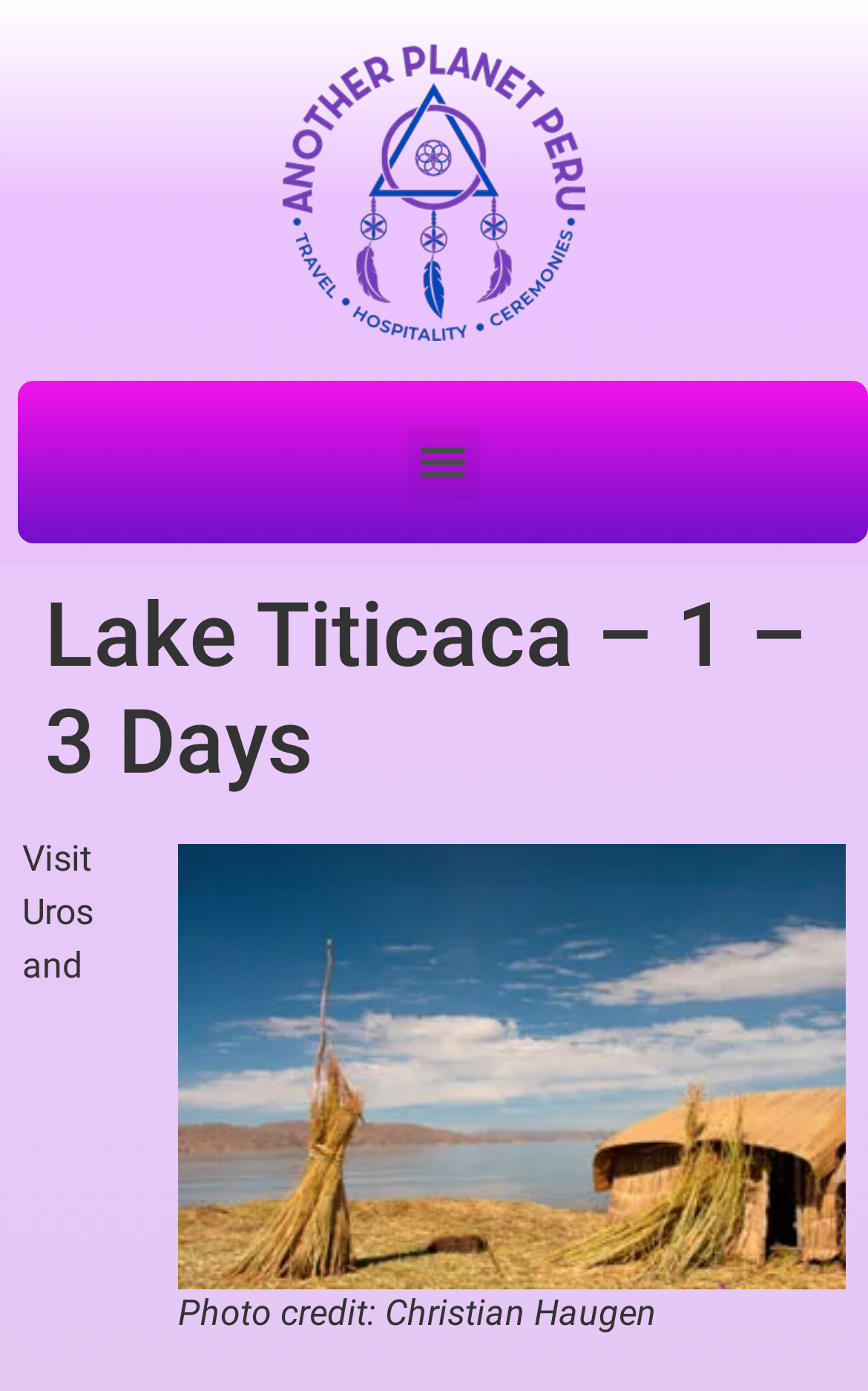What is the purpose of the button 'Menu Toggle'?
Kindly offer a comprehensive and detailed response to the question.

The button 'Menu Toggle' is likely used to expand or collapse a menu on the webpage. The 'expanded: False' property suggests that the menu is currently collapsed, and clicking the button would toggle it to an expanded state.